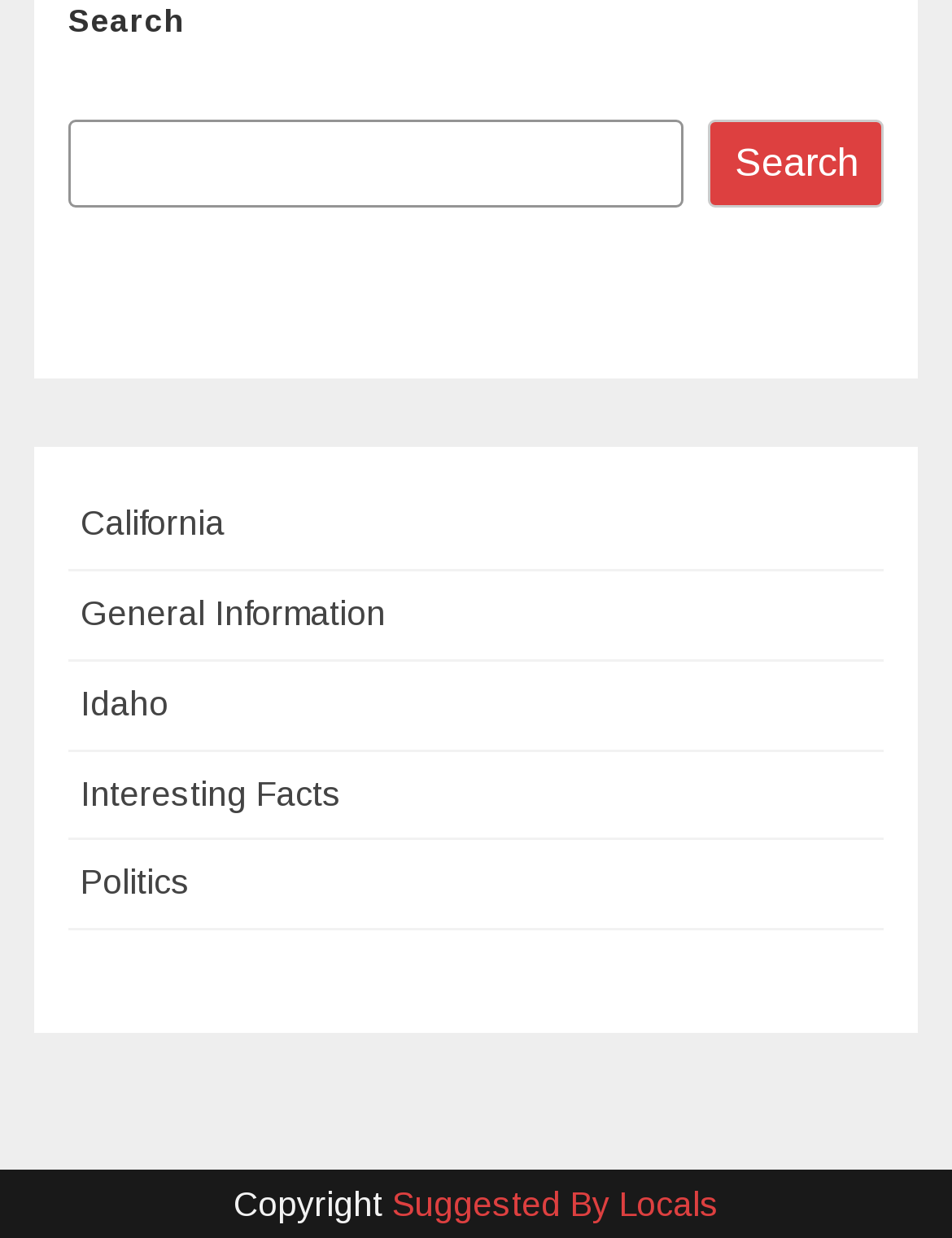Respond with a single word or phrase:
What is the position of the 'Search' button?

Top-right